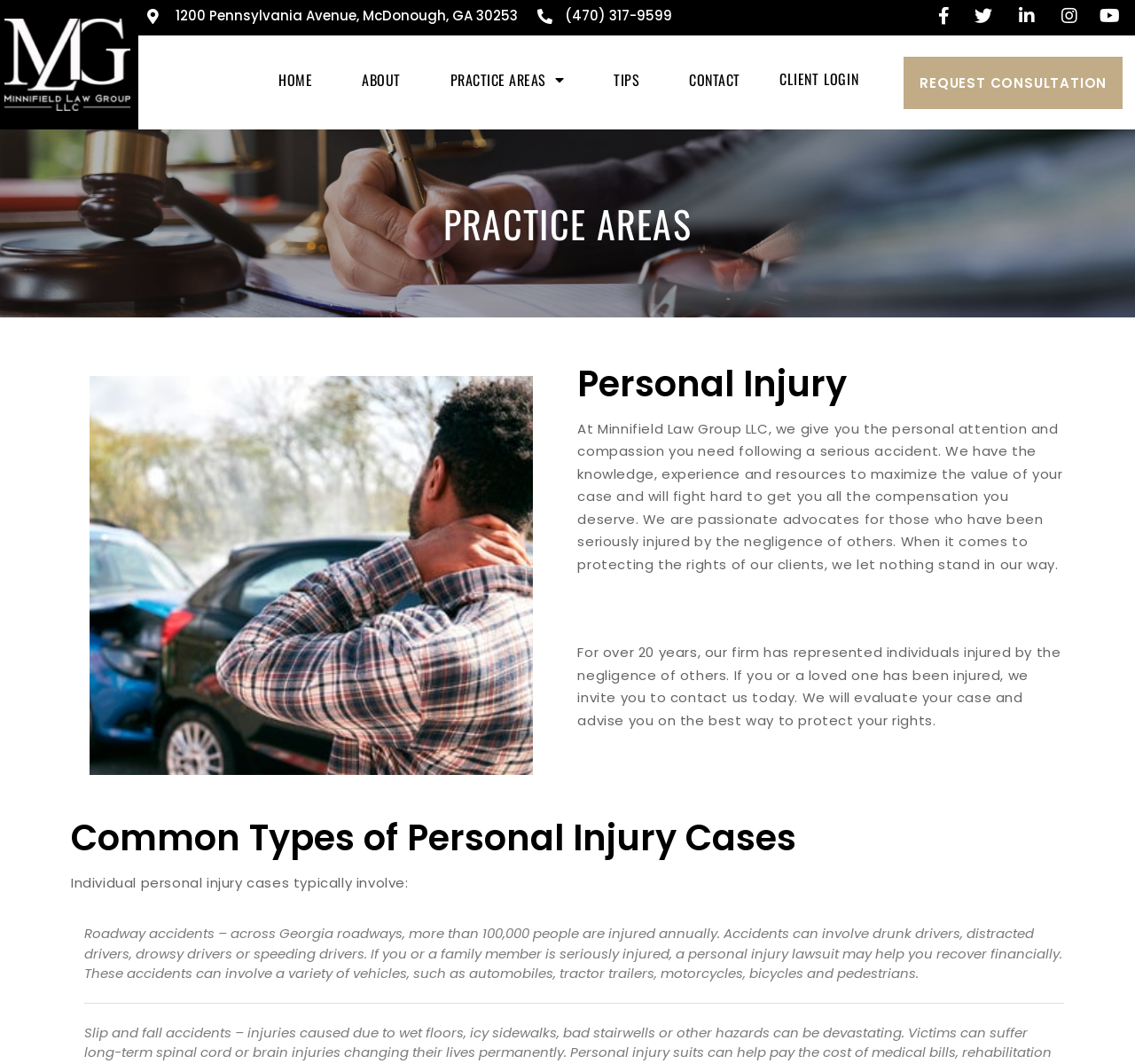Please determine the bounding box coordinates for the UI element described here. Use the format (top-left x, top-left y, bottom-right x, bottom-right y) with values bounded between 0 and 1: Client Login

[0.687, 0.067, 0.757, 0.08]